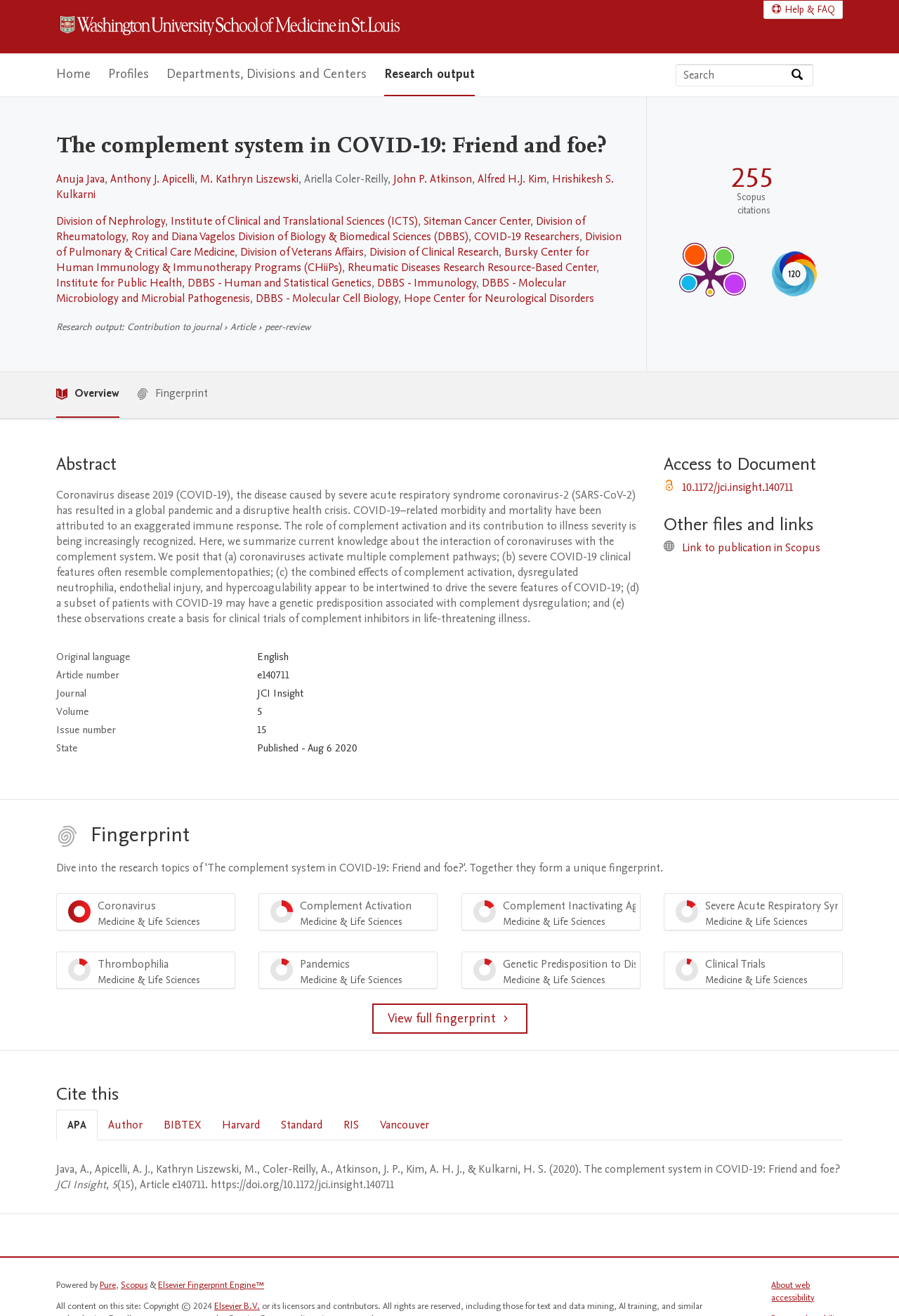Respond with a single word or phrase for the following question: 
What is the abstract of the research about?

The role of complement activation in COVID-19